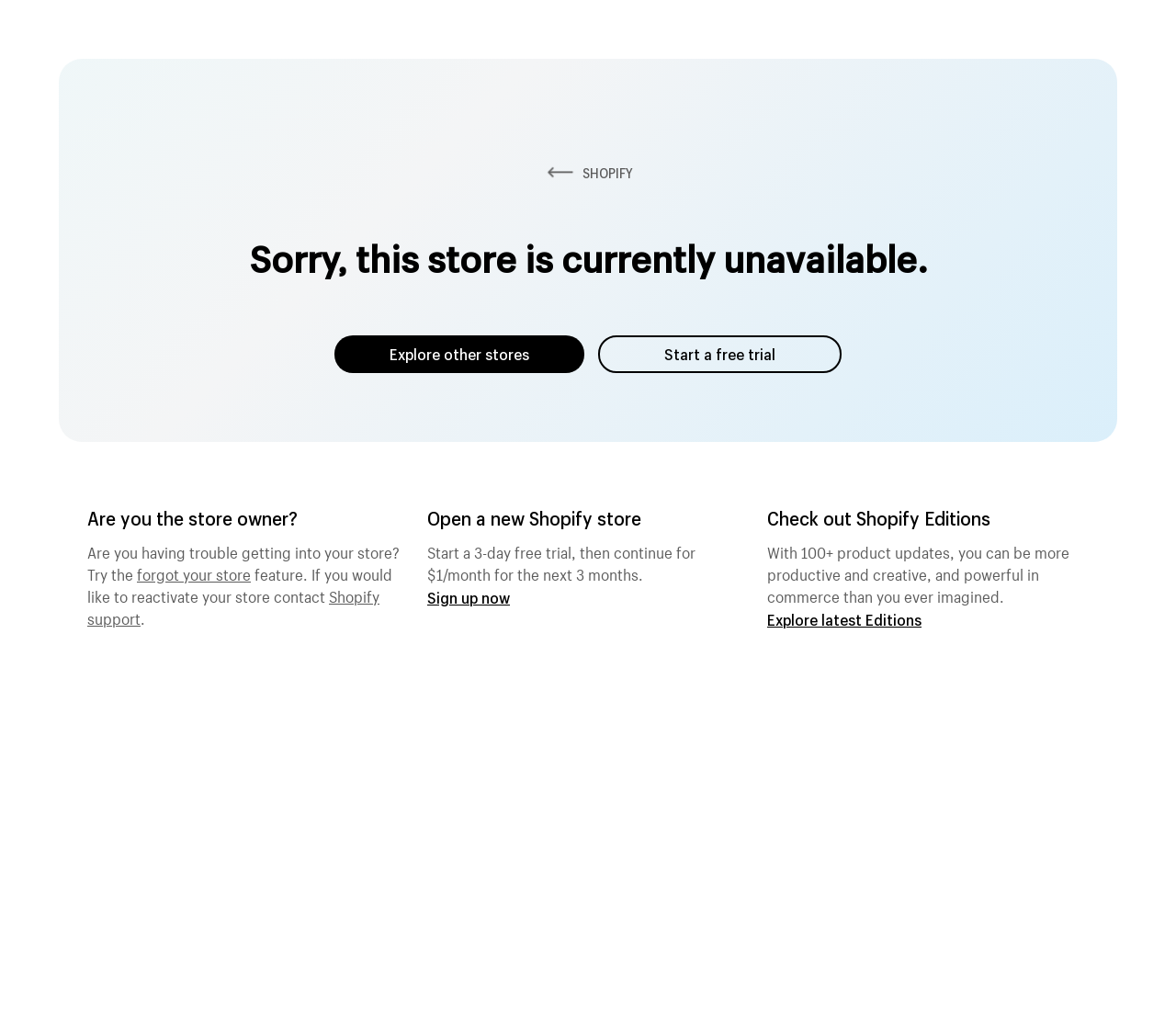Identify the bounding box for the UI element described as: "Explore latest Editions". Ensure the coordinates are four float numbers between 0 and 1, formatted as [left, top, right, bottom].

[0.652, 0.592, 0.784, 0.611]